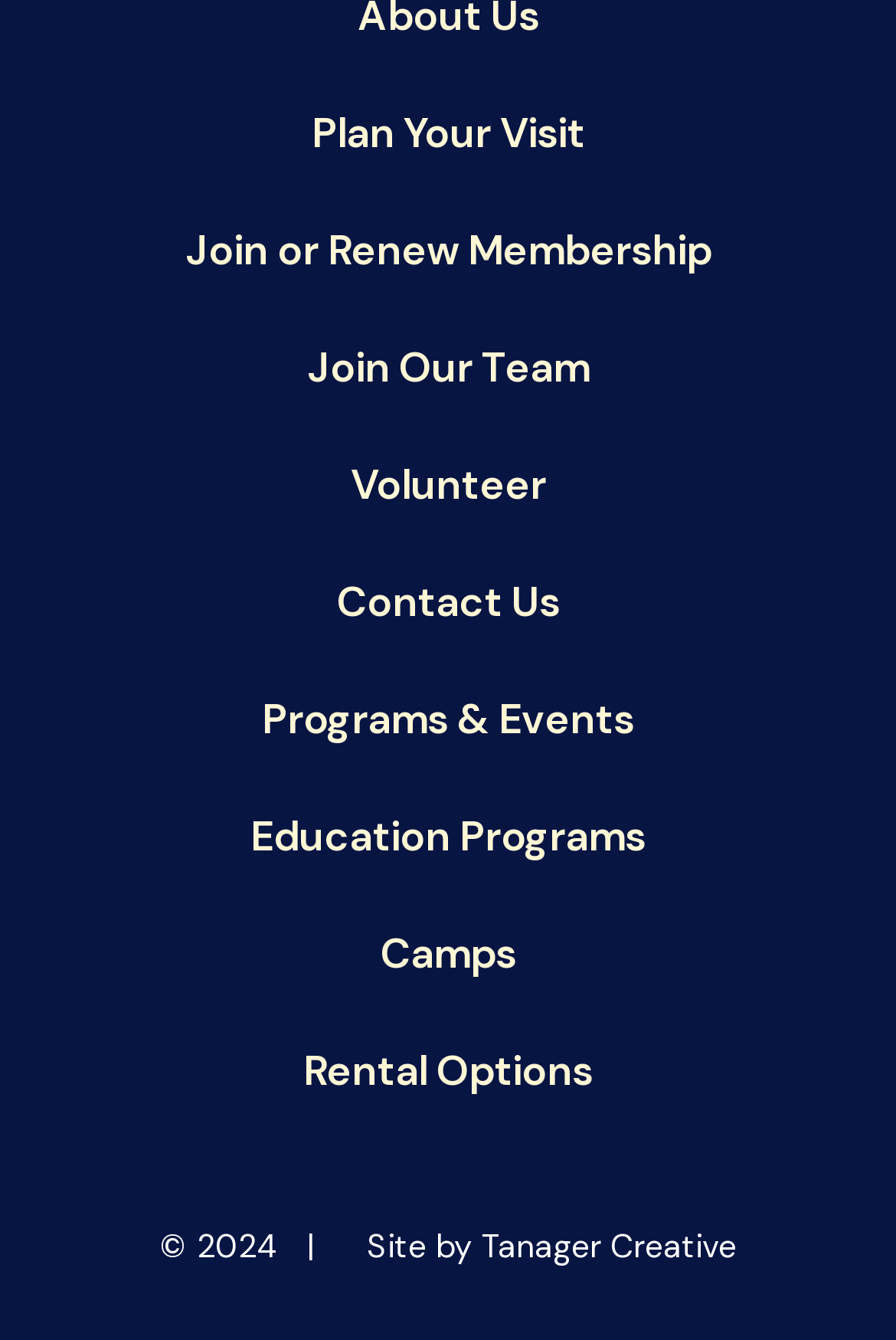Provide a short answer using a single word or phrase for the following question: 
How many links are there on the webpage?

9